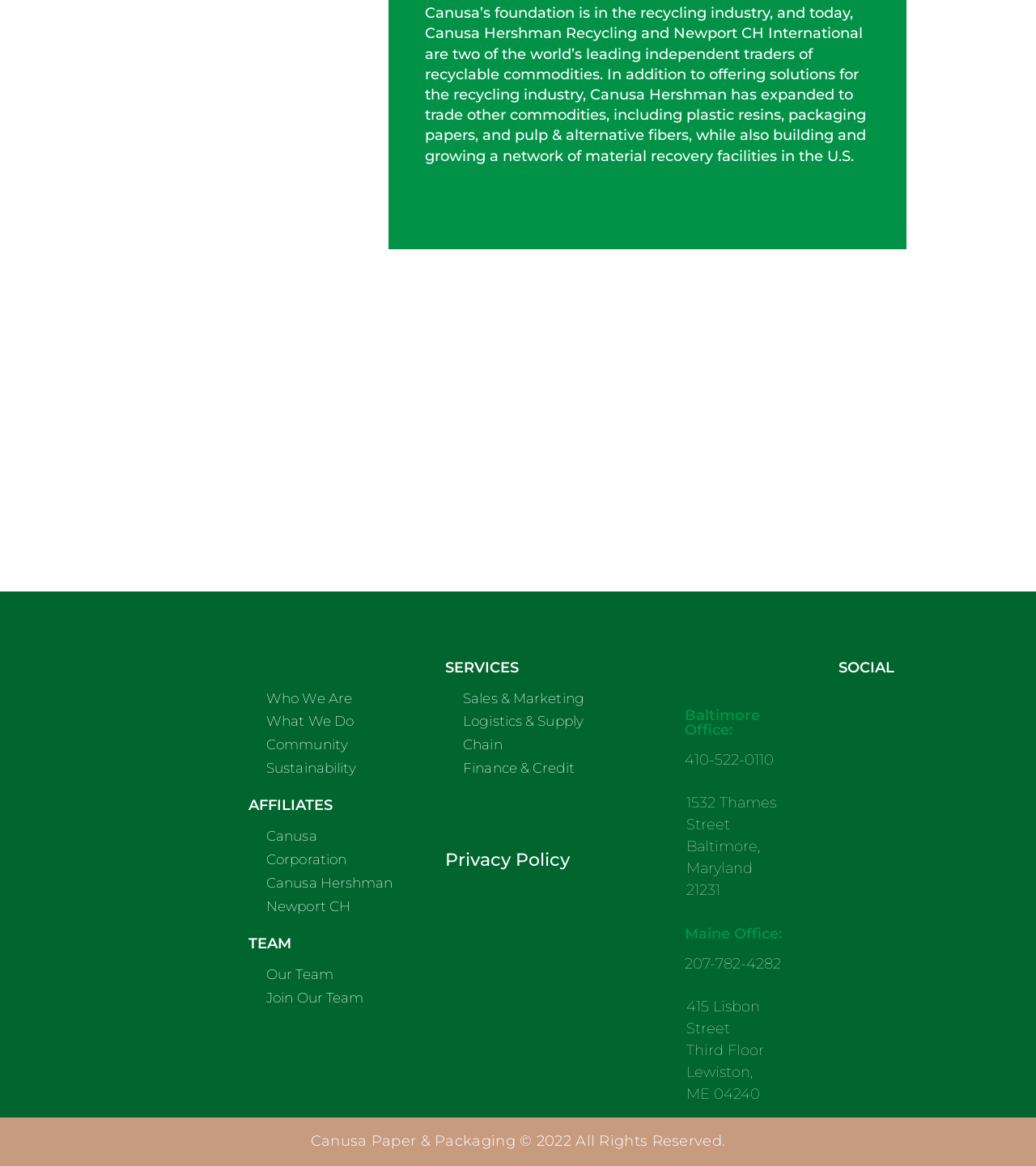Please determine the bounding box coordinates for the element that should be clicked to follow these instructions: "View who we are".

[0.257, 0.592, 0.34, 0.606]